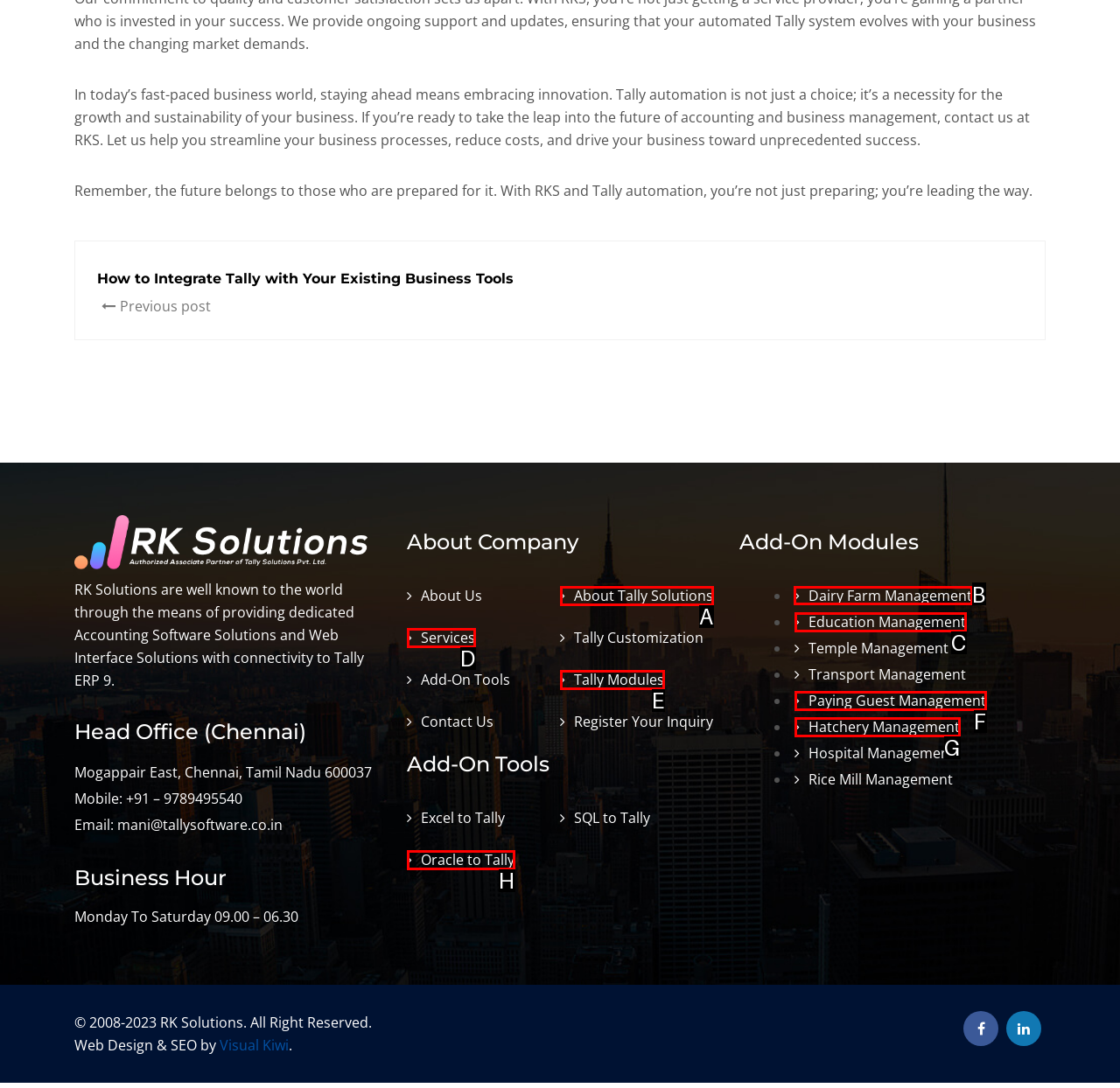Select the correct option from the given choices to perform this task: Learn more about 'Dairy Farm Management'. Provide the letter of that option.

B